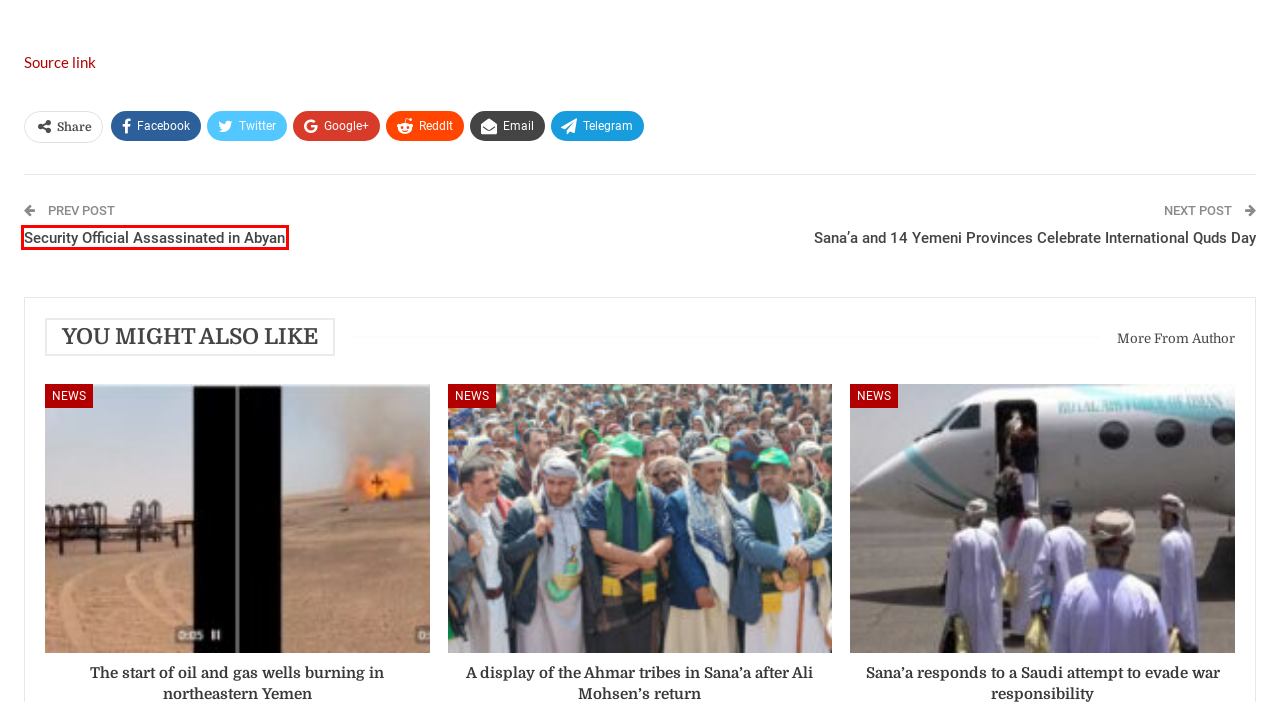You are provided with a screenshot of a webpage containing a red rectangle bounding box. Identify the webpage description that best matches the new webpage after the element in the bounding box is clicked. Here are the potential descriptions:
A. US forces reveal details of new confrontations in the Red Sea - DAILY YEMEN
B. Video - DAILY YEMEN
C. The start of oil and gas wells burning in northeastern Yemen - DAILY YEMEN
D. Sana’a responds to a Saudi attempt to evade war responsibility - DAILY YEMEN
E. American-British plans to confront the new stage of Yemeni operations - DAILY YEMEN
F. A display of the Ahmar tribes in Sana’a after Ali Mohsen’s return - DAILY YEMEN
G. Security Official Assassinated in Abyan - DAILY YEMEN
H. Reports - DAILY YEMEN

G